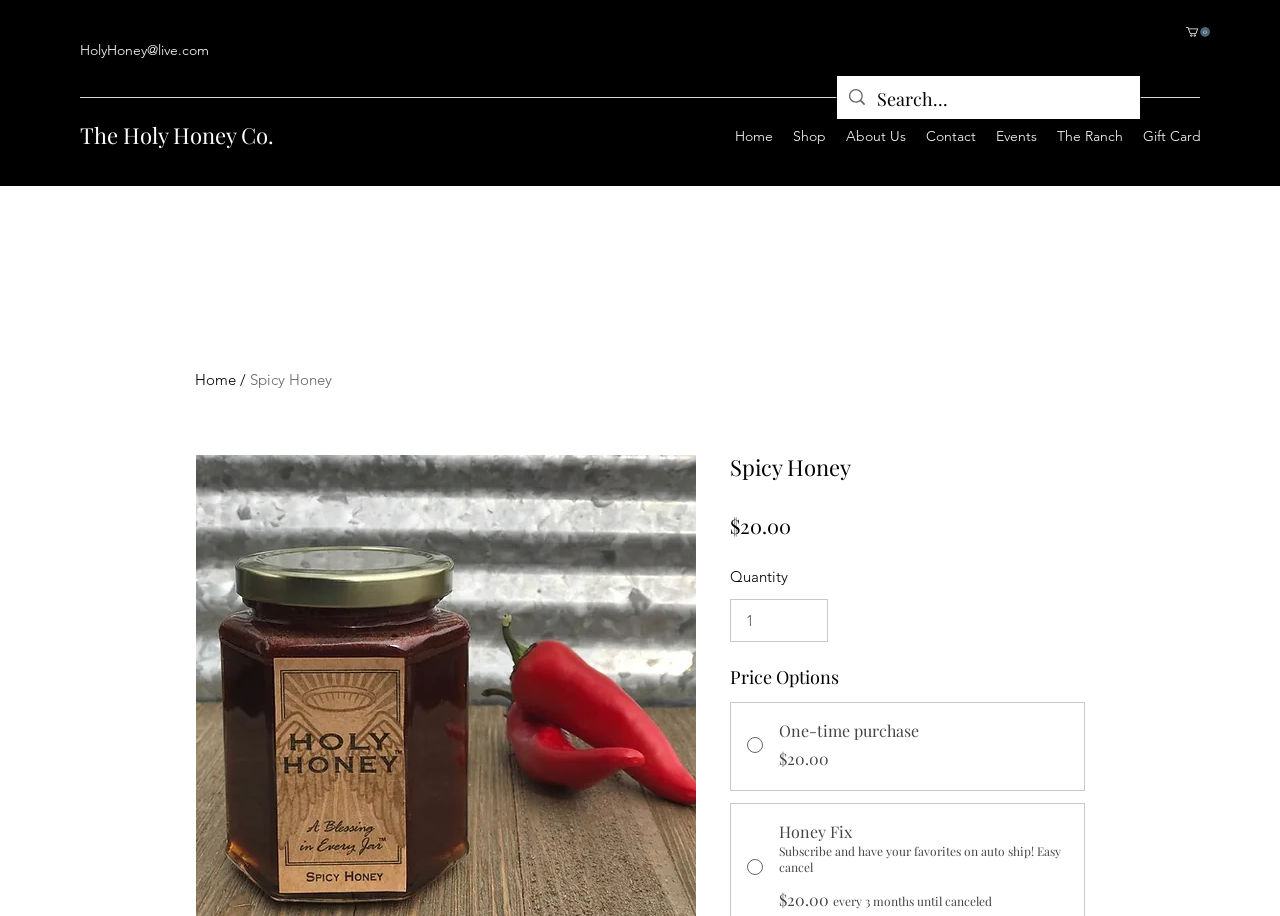Based on the image, provide a detailed response to the question:
How often does the 'Honey Fix' subscription ship?

I read the description of the 'Honey Fix' subscription option and saw that it says 'every 3 months until canceled', which means the subscription ships every 3 months.